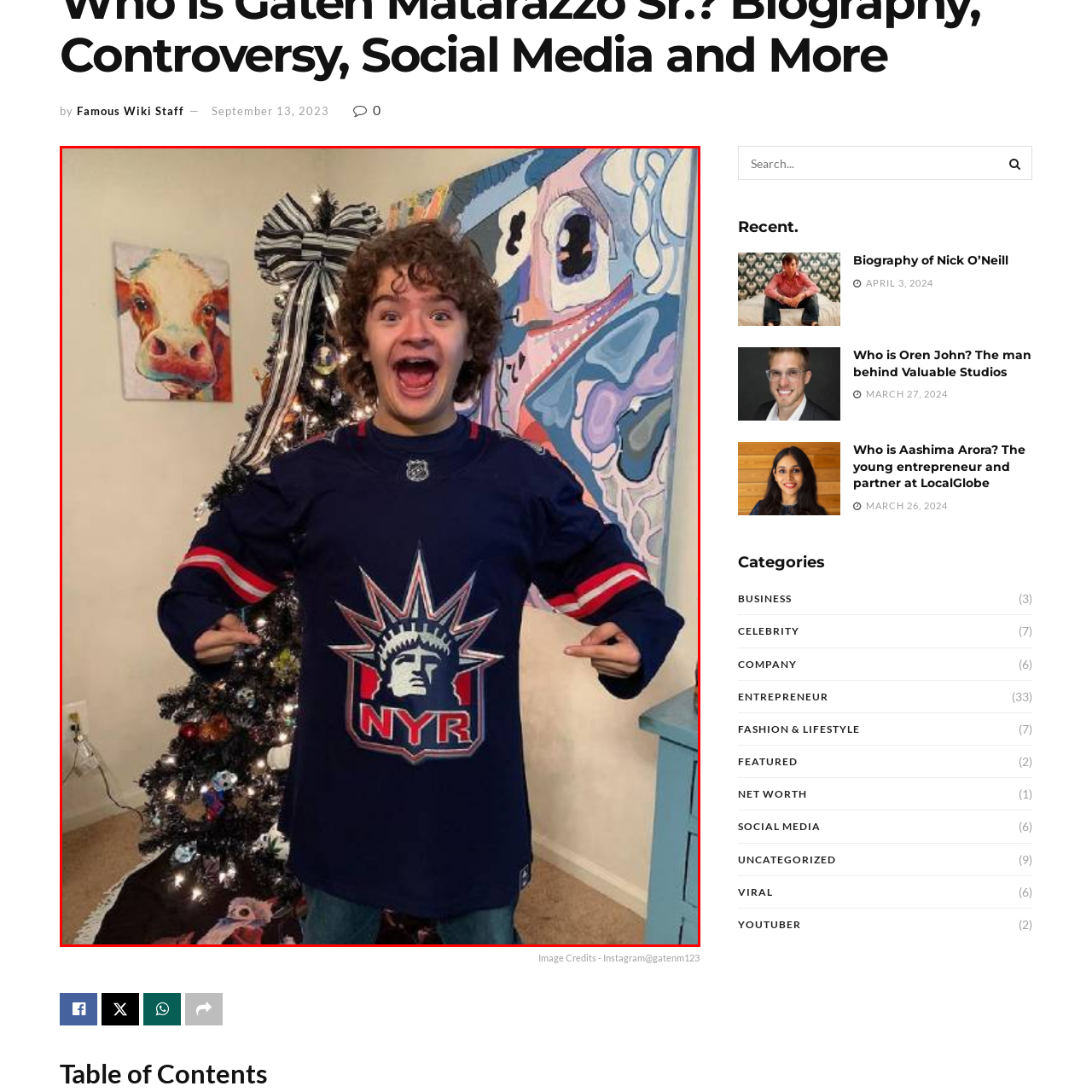Describe in detail what is happening in the image highlighted by the red border.

The image showcases a young individual, exuberantly displaying a New York Rangers hockey jersey adorned with the iconic Statue of Liberty logo, featuring bright red and blue accents. The person, toting a joyful expression with wide eyes and an enthusiastic smile, points proudly to the jersey, embodying team spirit. Behind them, a Christmas tree decorated with colorful ornaments and twinkling lights sets a festive backdrop, while a whimsical piece of art featuring a cow’s face hangs on the wall adjacent to the tree. This lively scene radiates a sense of celebration and camaraderie, merging sports enthusiasm with holiday cheer.